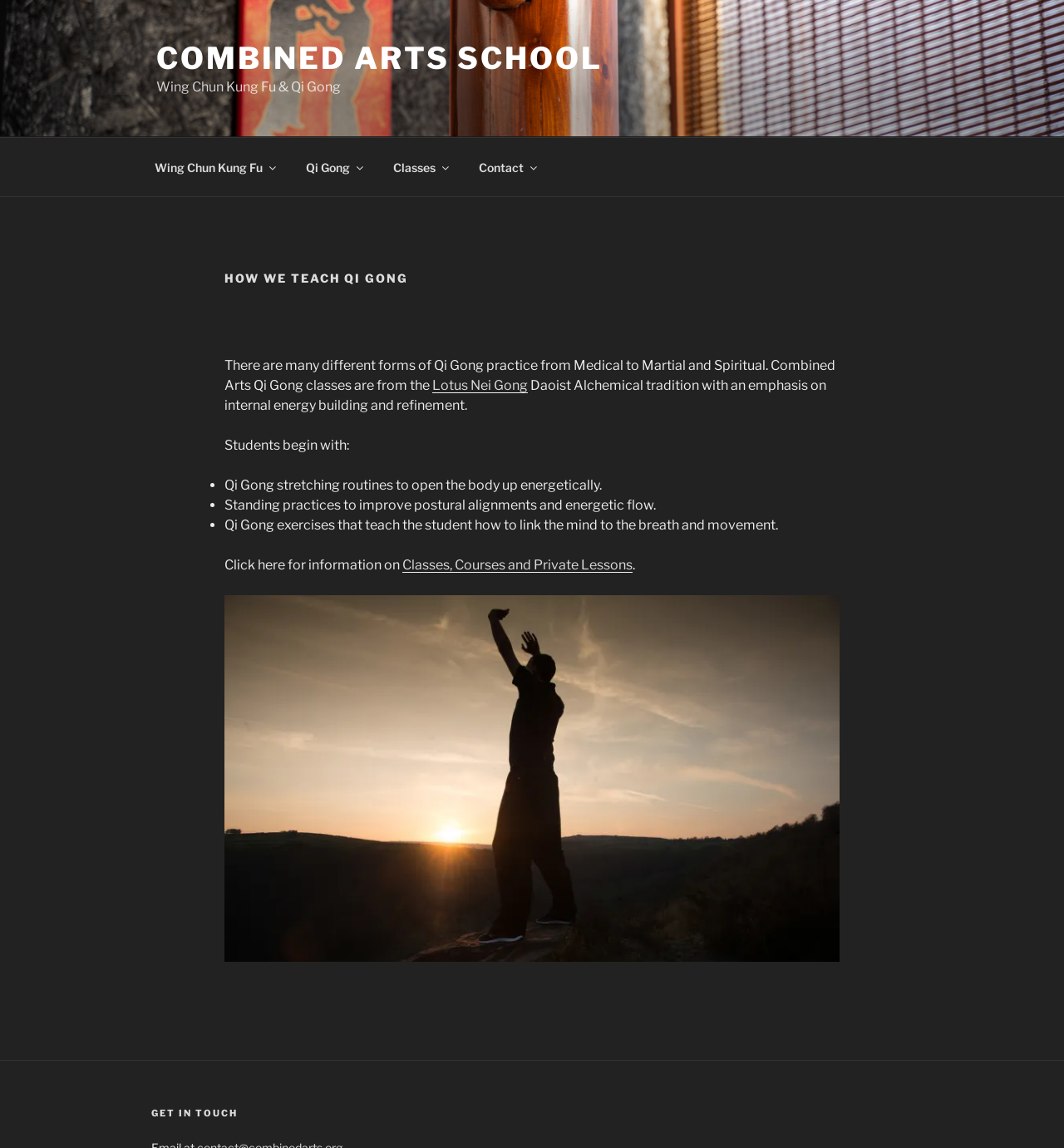Based on the image, please elaborate on the answer to the following question:
What is the focus of Qi Gong classes?

According to the webpage, the Qi Gong classes at Combined Arts School focus on internal energy building and refinement, which is mentioned in the paragraph that describes the Daoist Alchemical tradition.